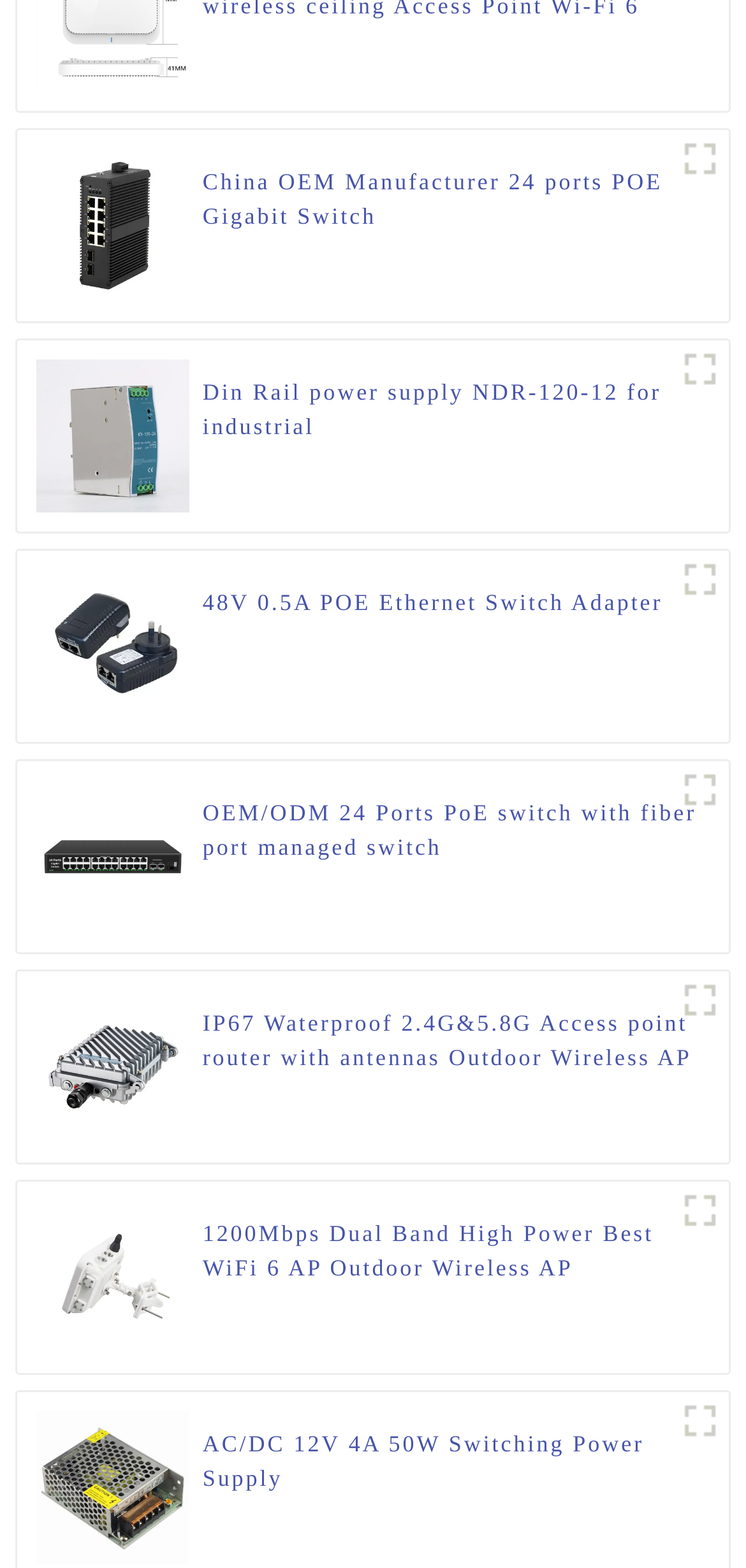Please study the image and answer the question comprehensively:
How many power supply products are shown on the webpage?

The webpage shows several products, including Din Rail Power Supply, 48V Power supply, and 12V power supply. These are all power supply products, and there are three of them in total.